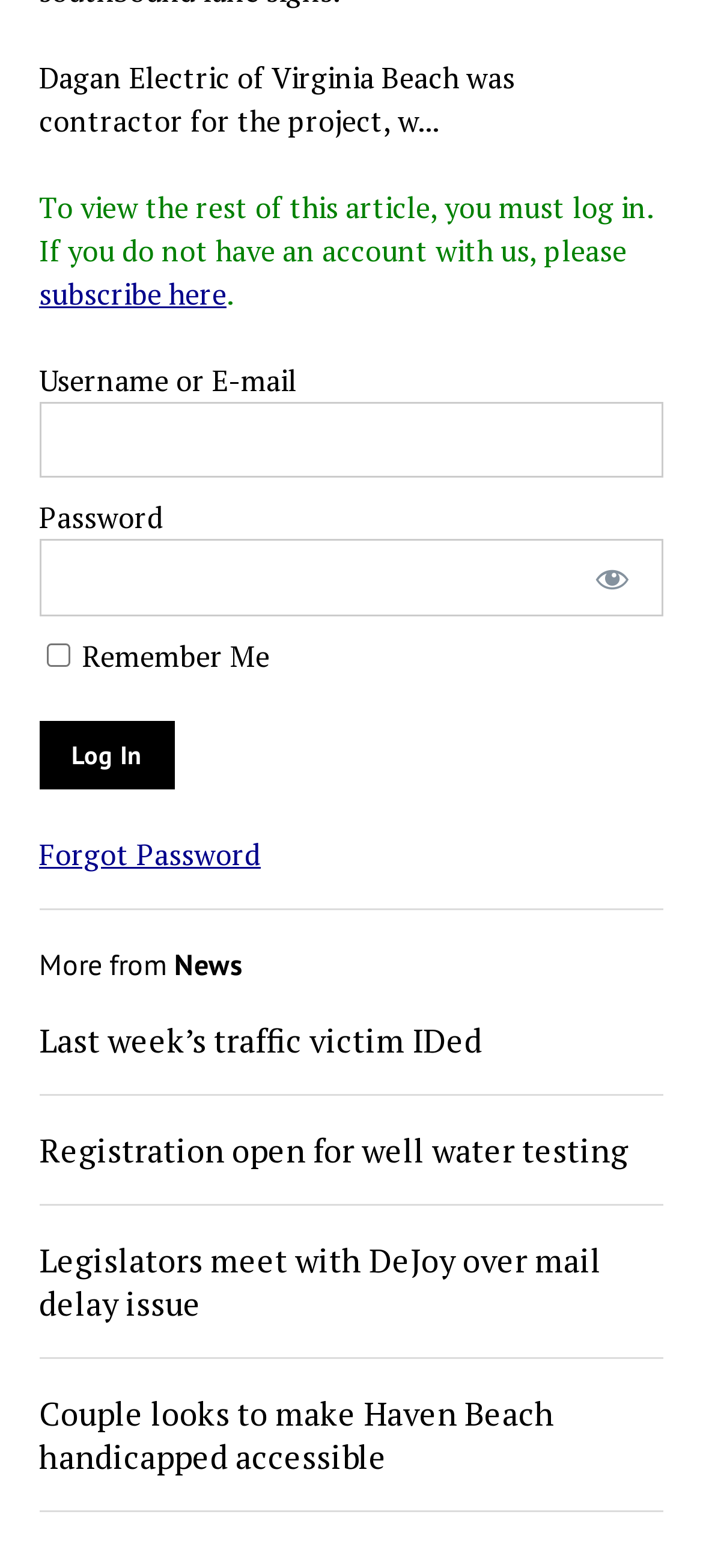Bounding box coordinates are given in the format (top-left x, top-left y, bottom-right x, bottom-right y). All values should be floating point numbers between 0 and 1. Provide the bounding box coordinate for the UI element described as: parent_node: Username or E-mail name="log"

[0.056, 0.256, 0.944, 0.305]